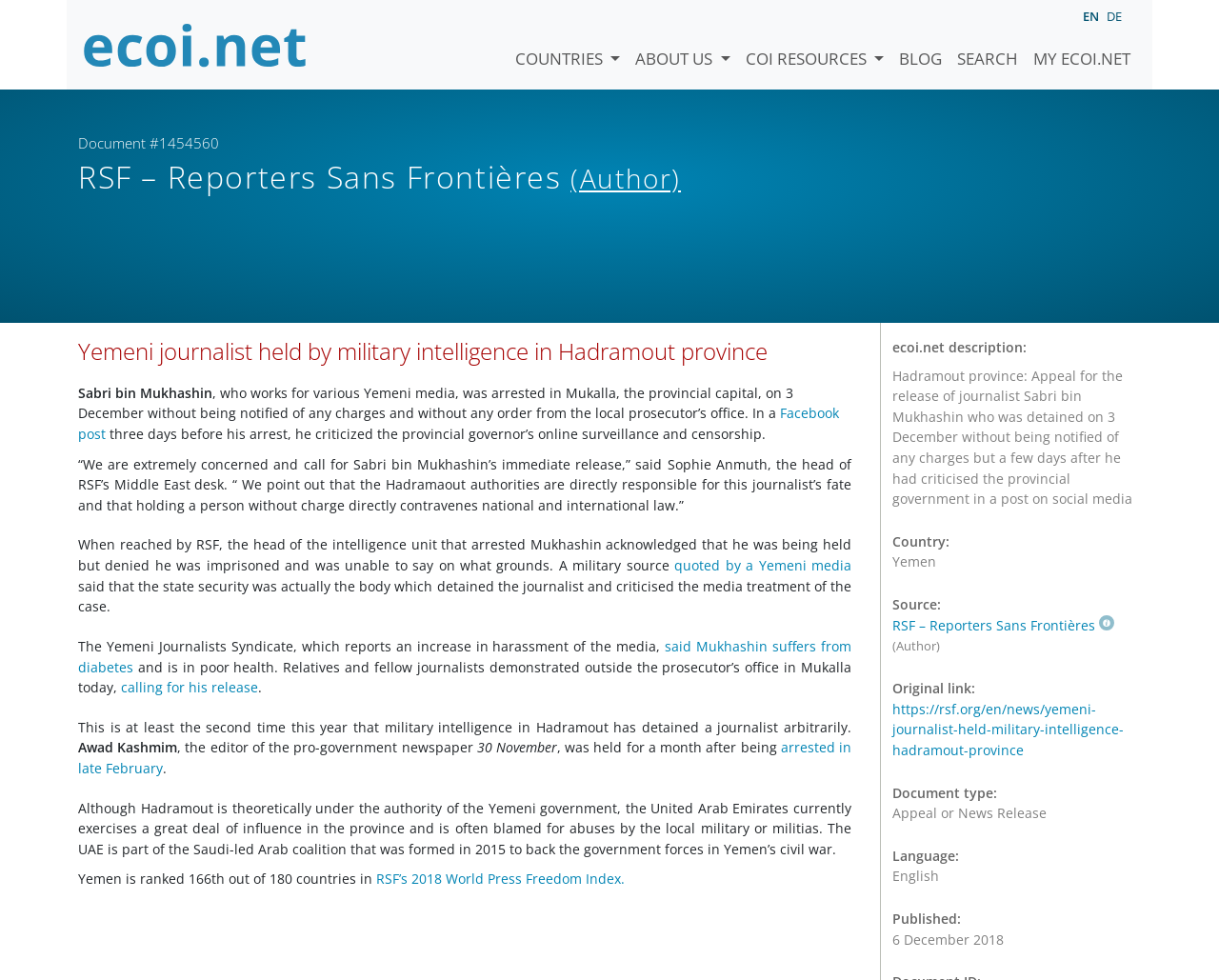Review the image closely and give a comprehensive answer to the question: What is the ranking of Yemen in the 2018 World Press Freedom Index?

I found the answer by reading the article content, specifically the sentence 'Yemen is ranked 166th out of 180 countries in RSF’s 2018 World Press Freedom Index.'